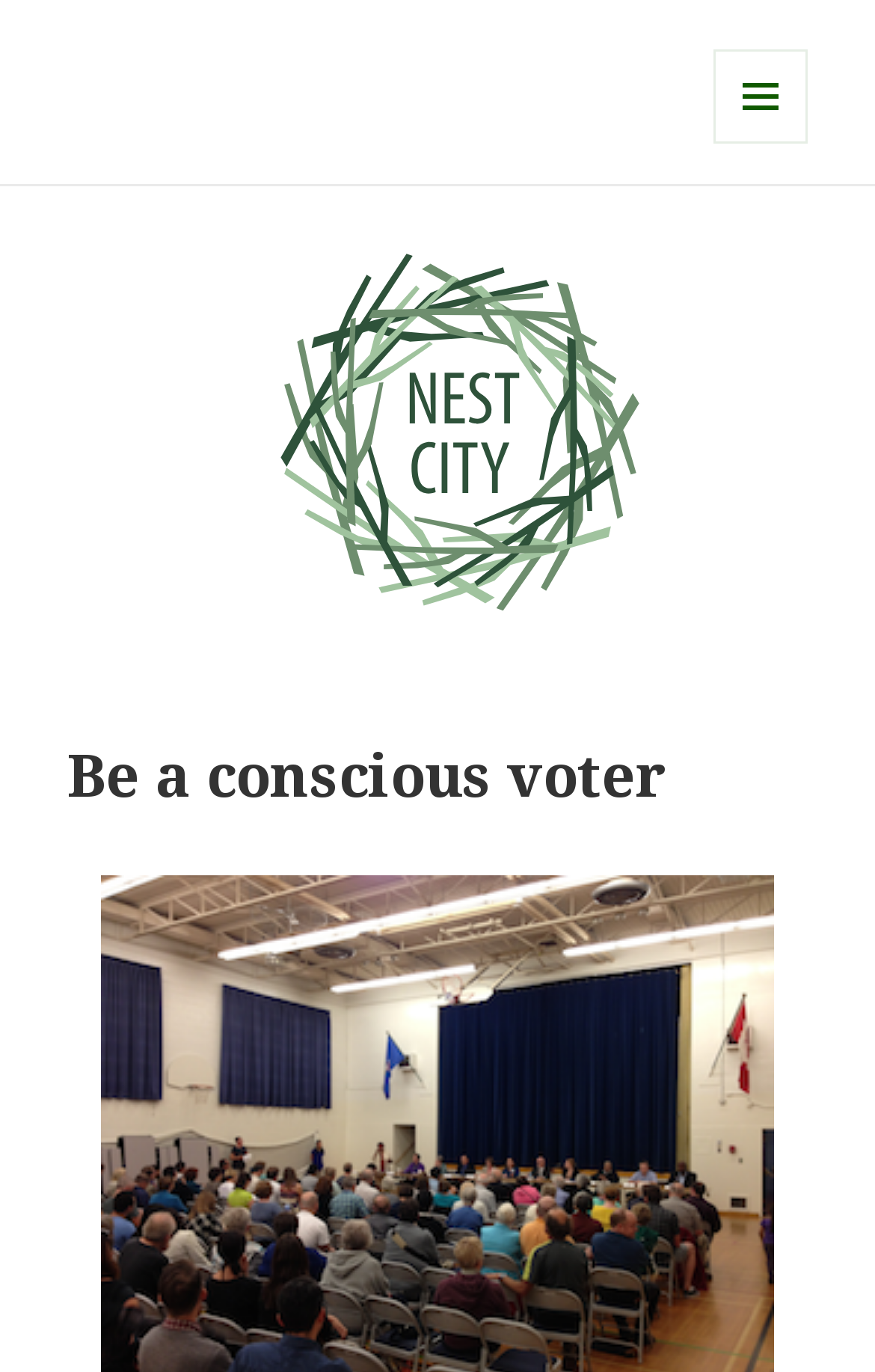Extract the heading text from the webpage.

Be a conscious voter